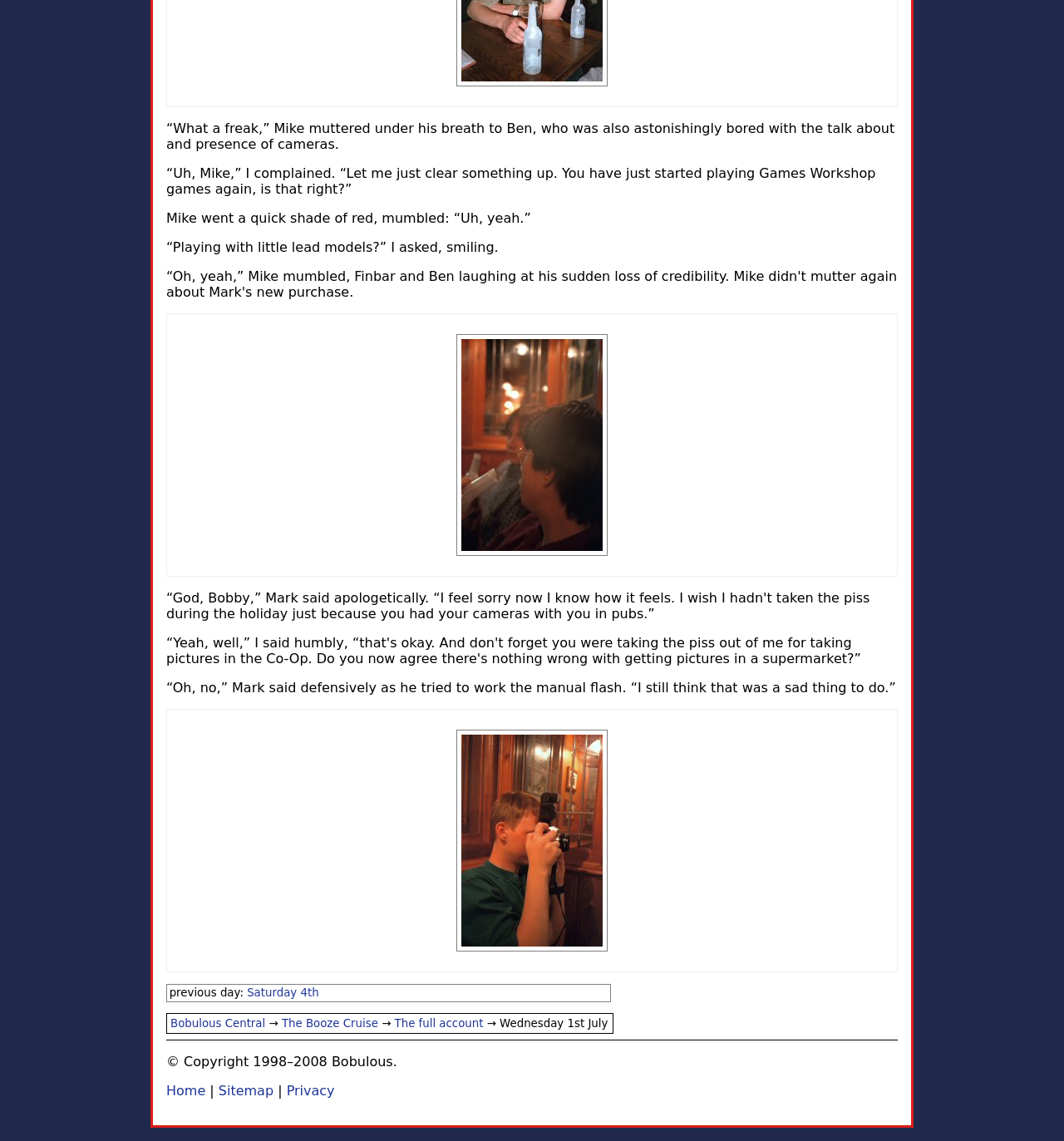Refer to the element description The Booze Cruise and identify the corresponding bounding box in the screenshot. Format the coordinates as (top-left x, top-left y, bottom-right x, bottom-right y) with values in the range of 0 to 1.

[0.265, 0.892, 0.355, 0.903]